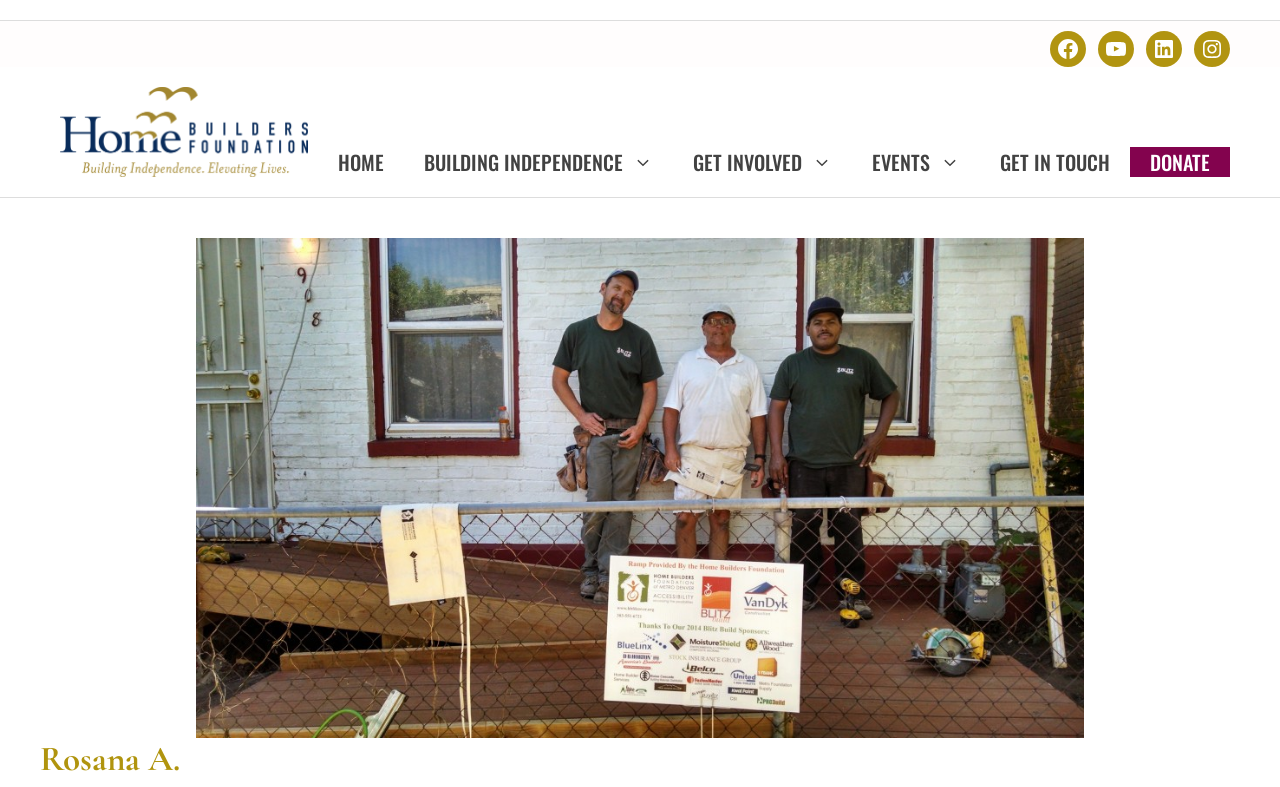Can you give a comprehensive explanation to the question given the content of the image?
What is the first navigation link?

I looked at the navigation element and found the first link element, which has the text 'HOME'.